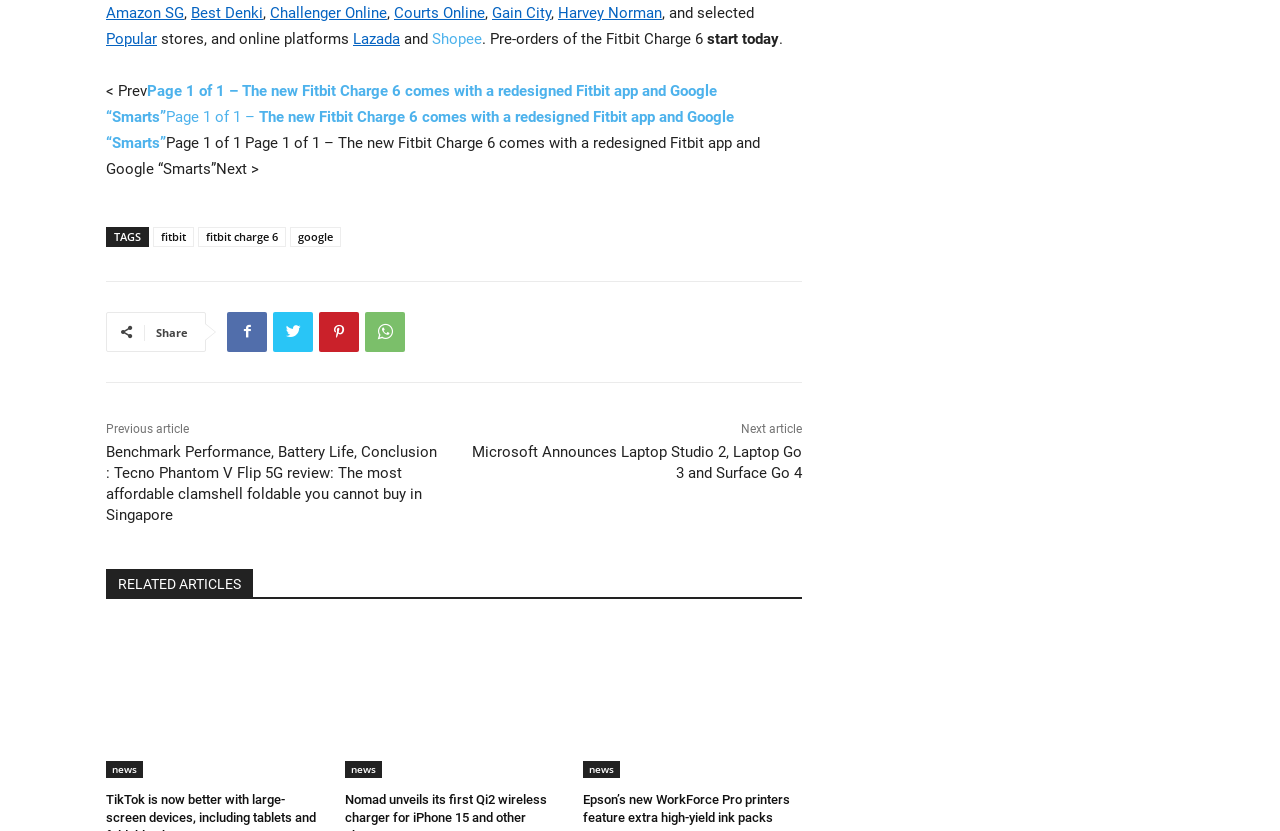What is the relationship between the mentioned stores?
Using the image as a reference, answer the question with a short word or phrase.

They are online platforms